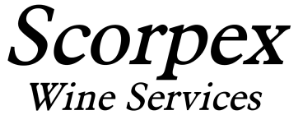Give a thorough description of the image, including any visible elements and their relationships.

The image features the logo of "Scorpex Wine Services," elegantly displayed in a stylized font. The prominent word "Scorpex" is showcased in a larger, bold typeface, while "Wine Services" appears in a smaller size below, enhancing the brand's identity. This logo represents a company dedicated to providing technical and strategic consulting services to the global wine industry, highlighting their expertise and commitment to excellence in wine production processes. The overall design conveys professionalism and sophistication, resonating with their target audience in the wine sector.